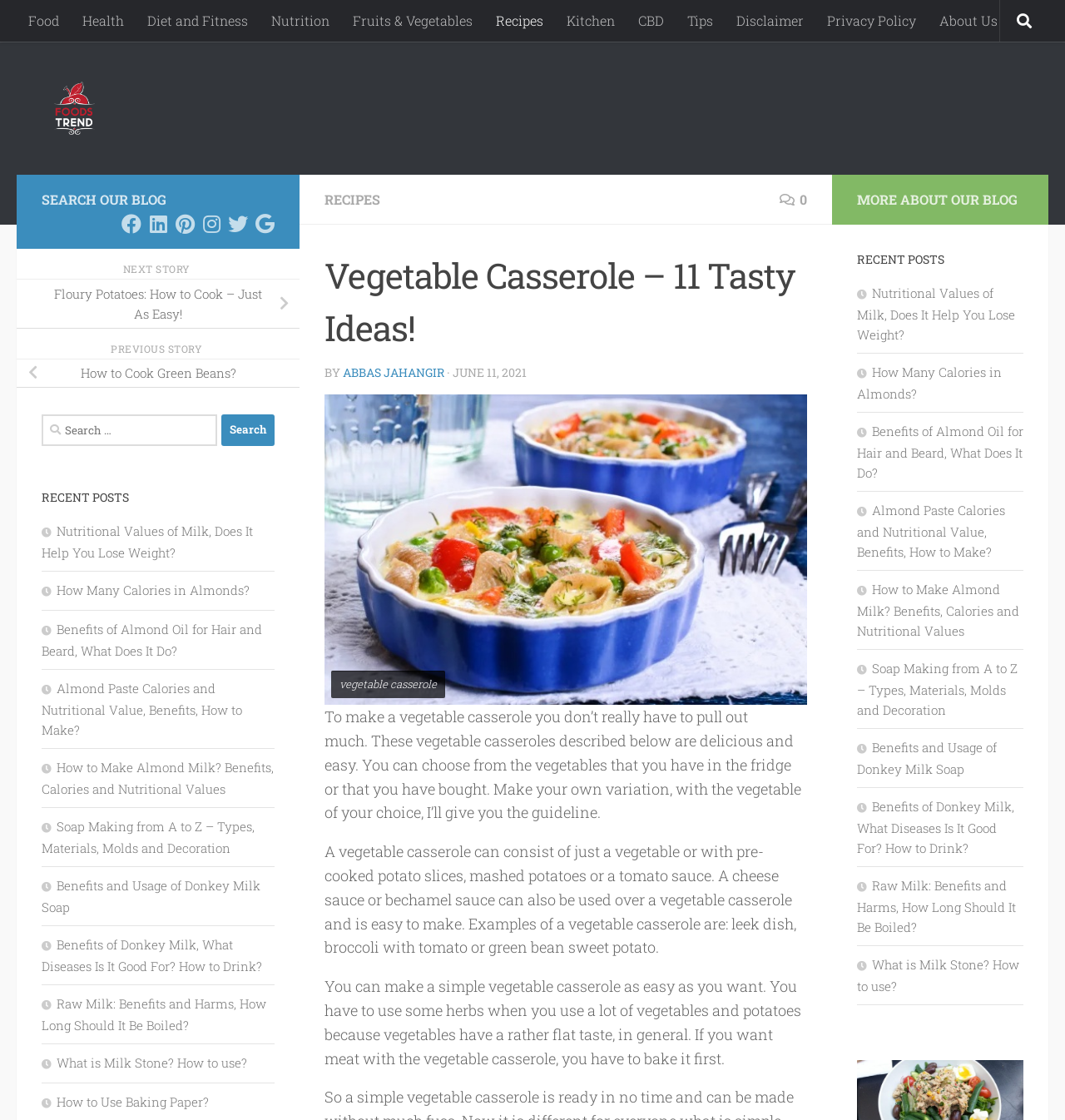Create a detailed summary of the webpage's content and design.

This webpage is about vegetable casseroles, providing 11 tasty ideas. At the top, there is a navigation menu with links to different categories, including "Food", "Health", "Diet and Fitness", and more. Below the navigation menu, there is a search bar and a section with social media links to follow the blog.

The main content of the webpage is divided into two columns. The left column has a heading "Vegetable Casserole – 11 Tasty Ideas!" followed by a brief introduction to making a vegetable casserole. There is also an image of a vegetable casserole and three paragraphs of text providing more information about vegetable casseroles.

The right column has a section titled "RECENT POSTS" with 10 links to recent articles on the blog, including topics such as nutritional values of milk, benefits of almond oil, and soap making.

At the bottom of the webpage, there is another section titled "MORE ABOUT OUR BLOG" with a heading "RECENT POSTS" and the same 10 links to recent articles as in the right column.